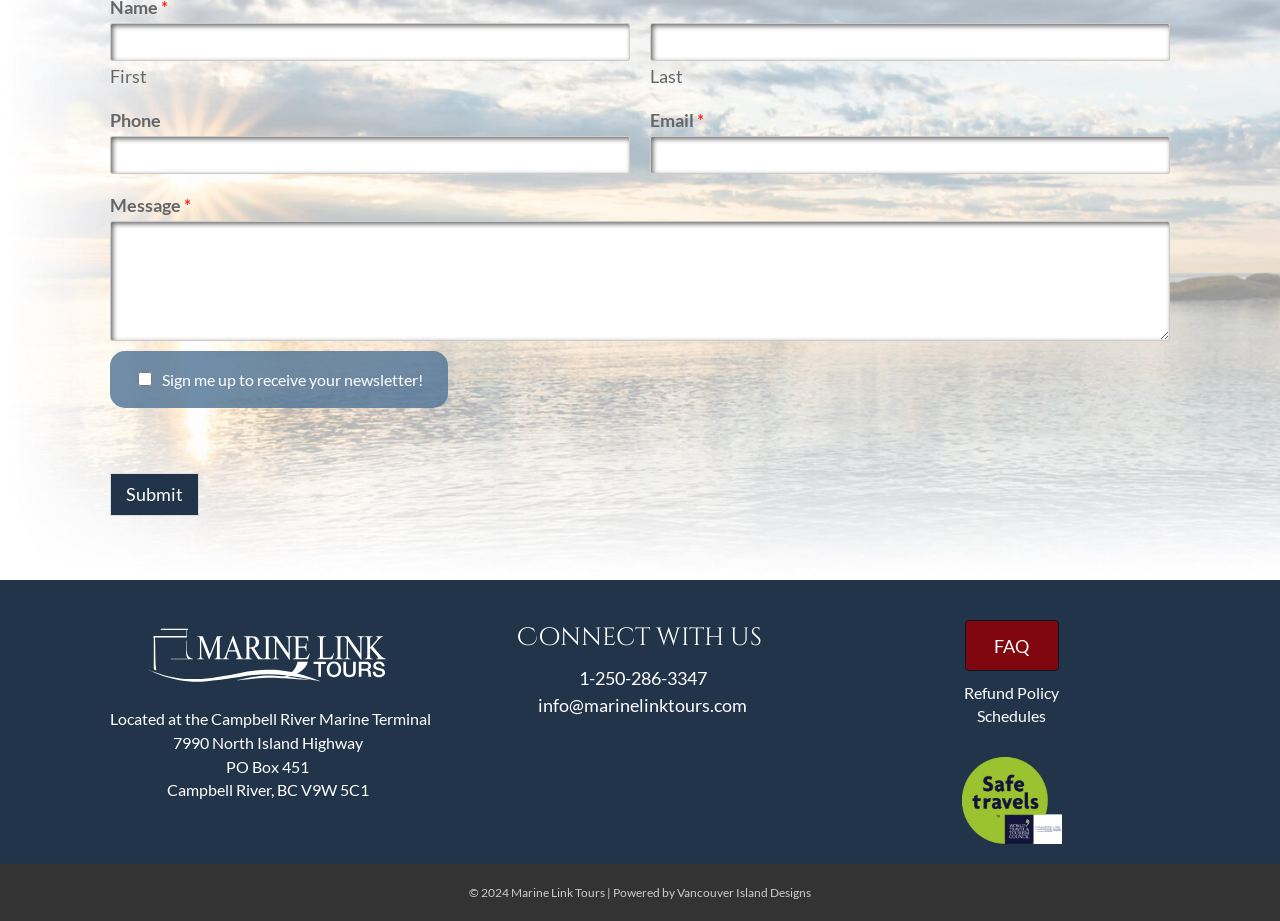Refer to the image and provide an in-depth answer to the question: 
What is the address?

The address can be found in the bottom-left corner of the webpage, where it lists the street address, PO box, city, province, and postal code.